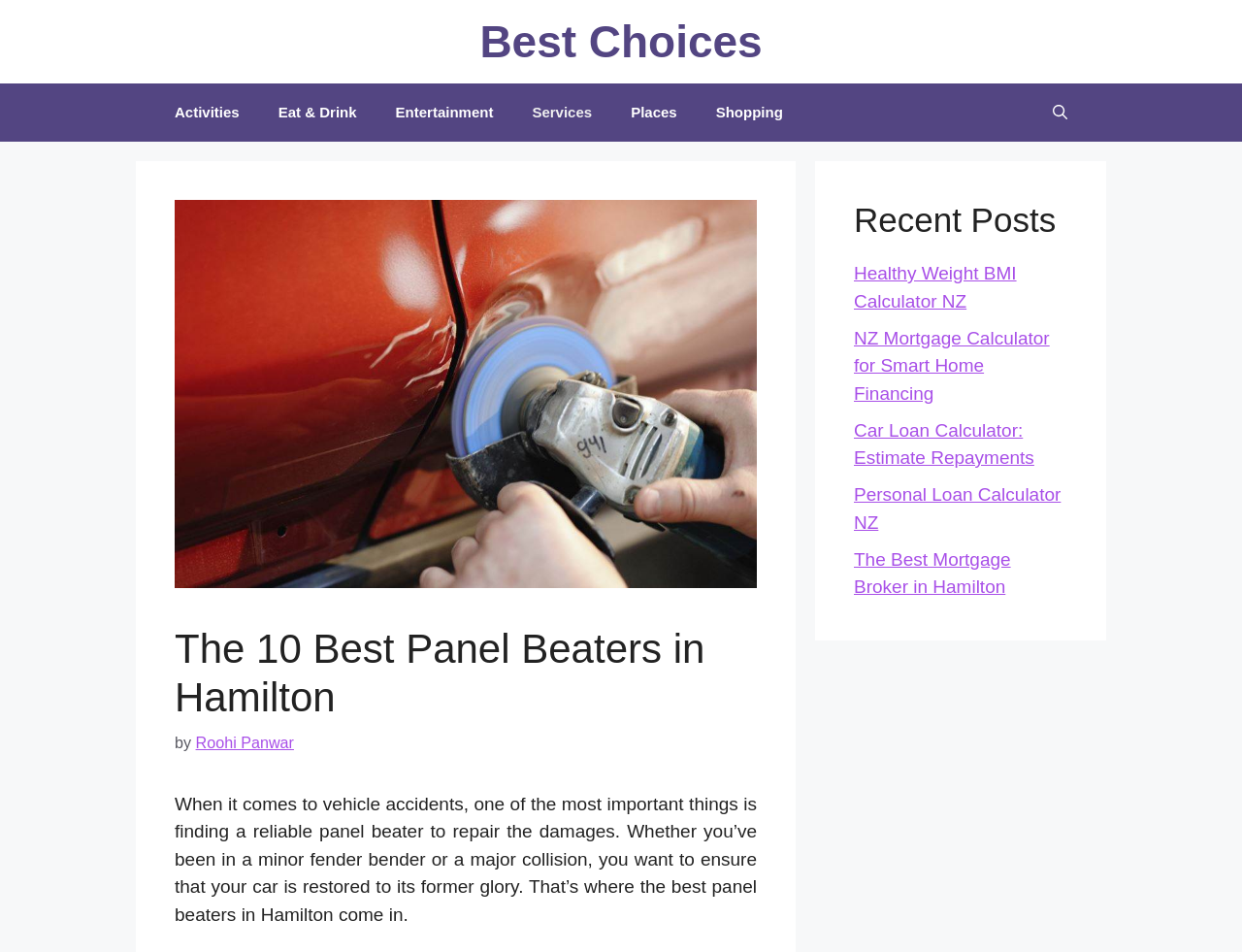What is the topic of the recent post 'Healthy Weight BMI Calculator NZ'?
Provide a detailed answer to the question, using the image to inform your response.

The recent post 'Healthy Weight BMI Calculator NZ' is likely related to health, as it mentions BMI, which is a health-related metric, indicating that the topic of this post is health.